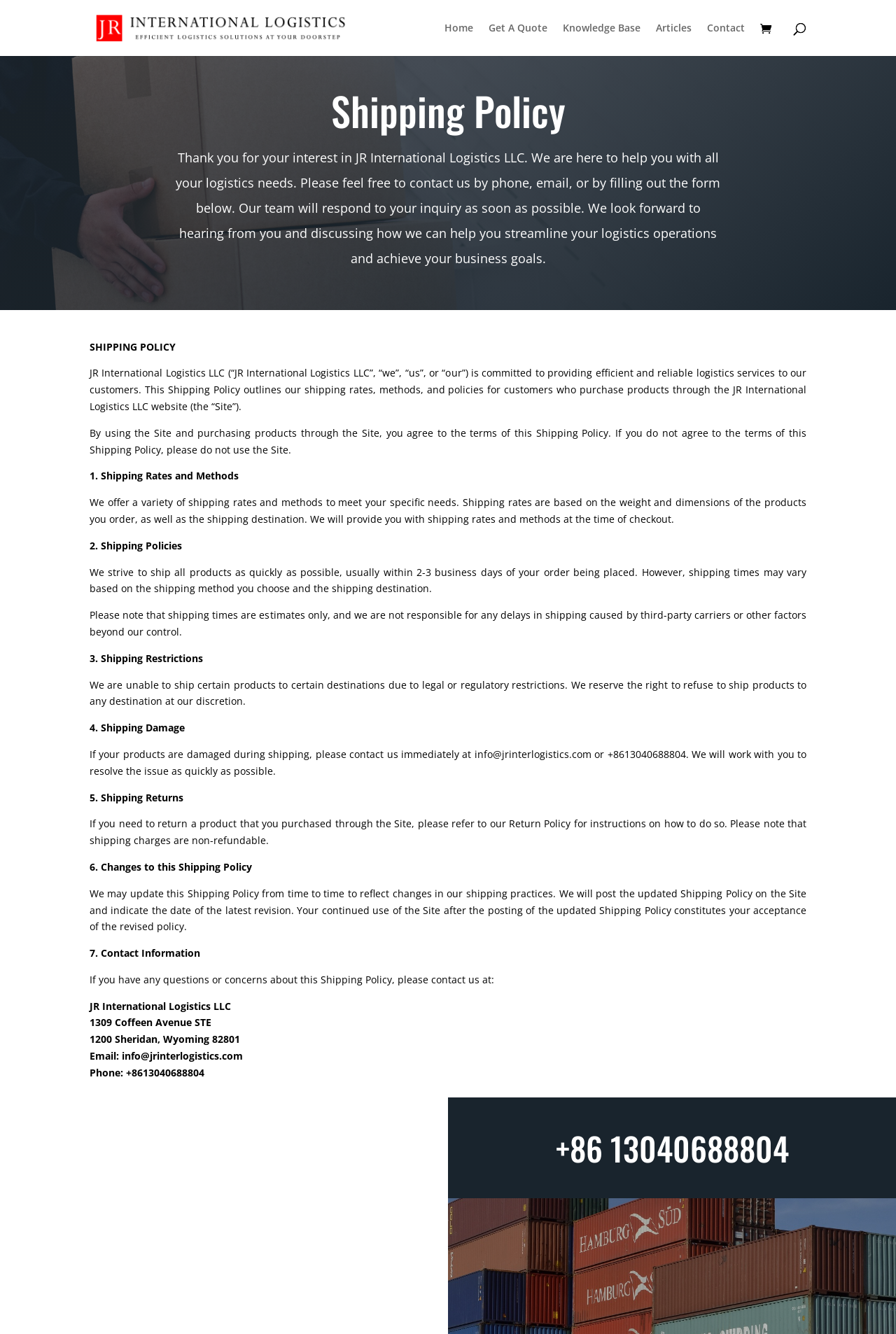Pinpoint the bounding box coordinates of the clickable element to carry out the following instruction: "Get a quote online."

[0.545, 0.017, 0.611, 0.042]